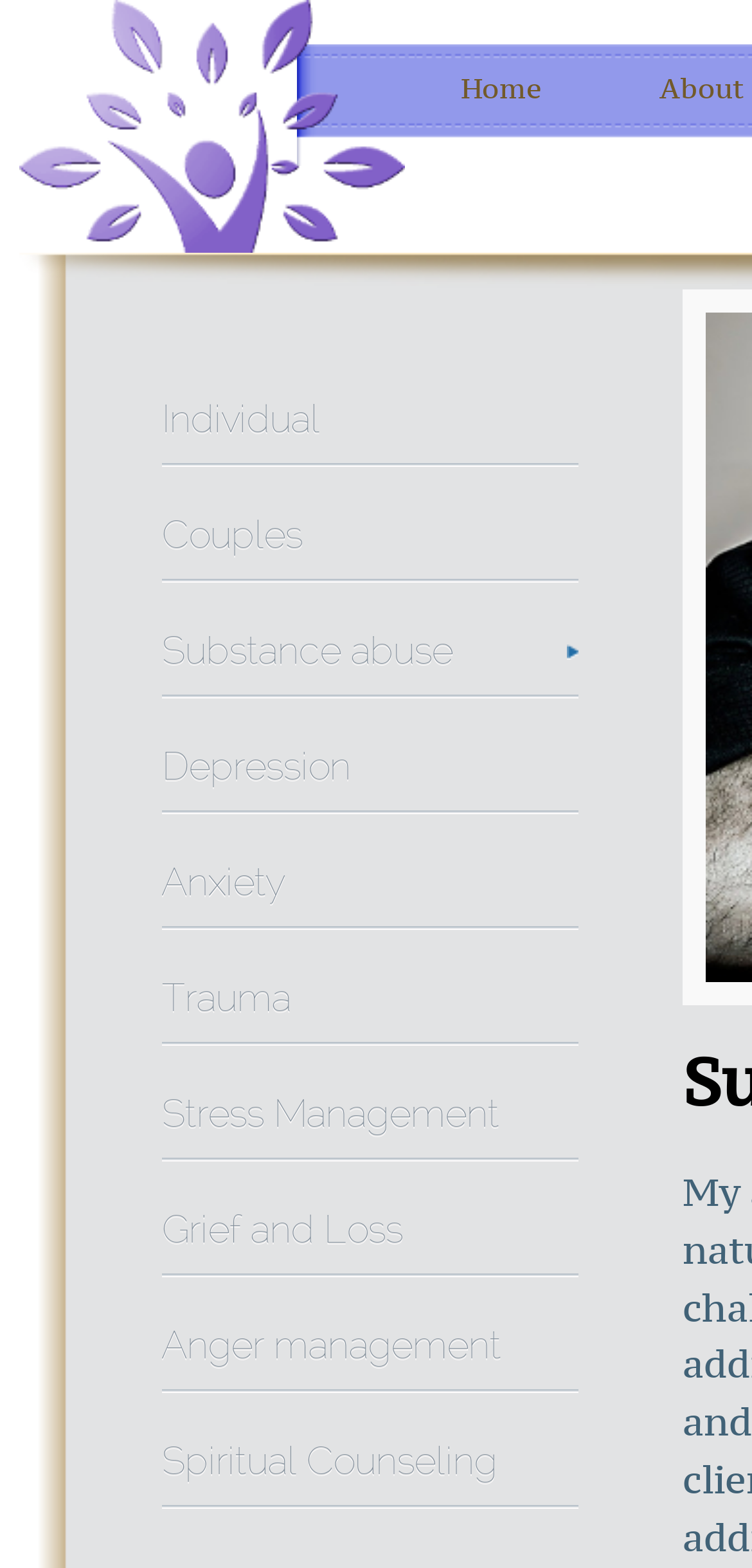Please answer the following question as detailed as possible based on the image: 
What is the main purpose of this webpage?

The webpage provides links to various counseling services, suggesting that the main purpose of this webpage is to inform visitors about the counseling services offered by the center and to provide a way for them to access these services.